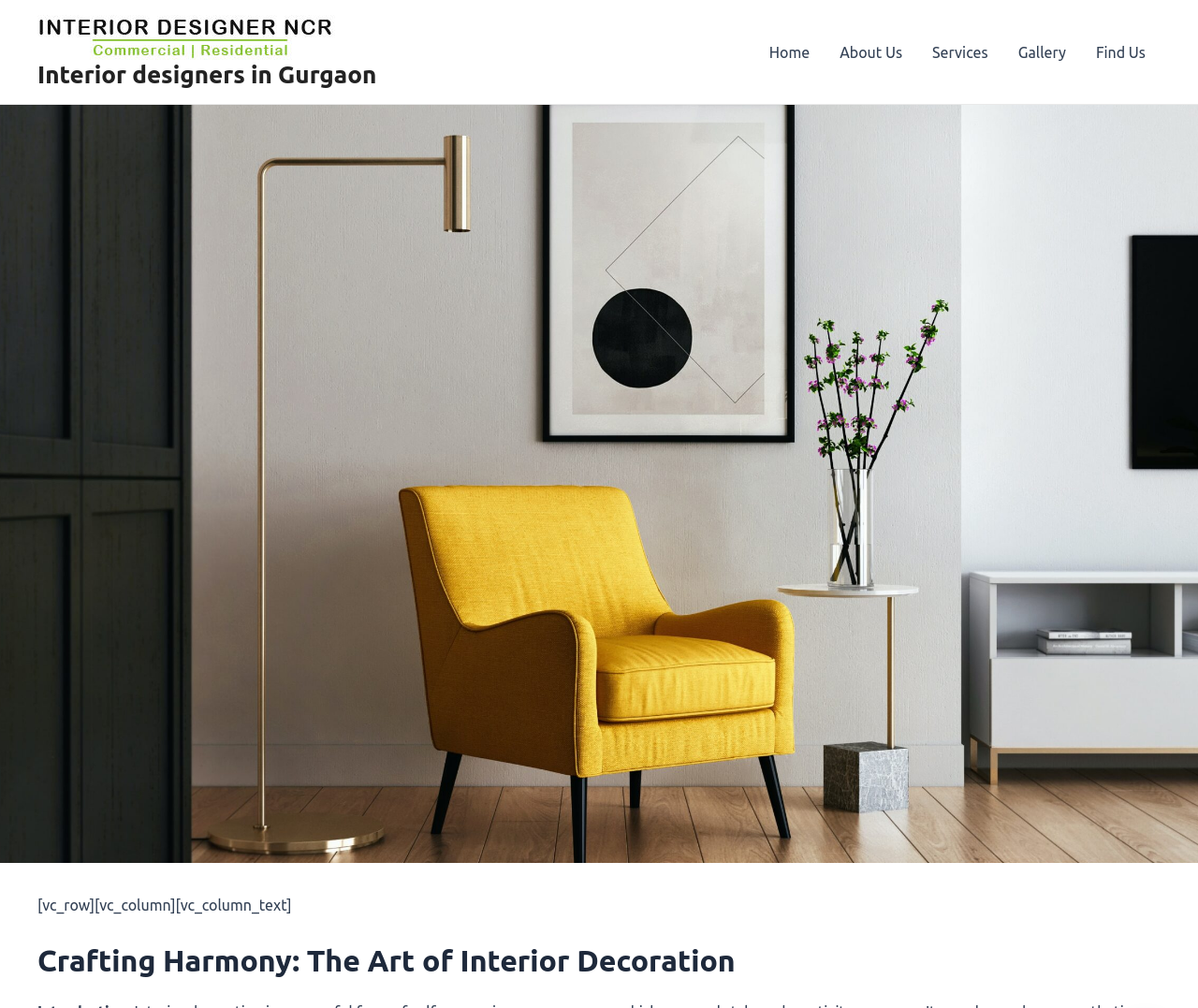Calculate the bounding box coordinates for the UI element based on the following description: "About Us". Ensure the coordinates are four float numbers between 0 and 1, i.e., [left, top, right, bottom].

[0.688, 0.014, 0.766, 0.089]